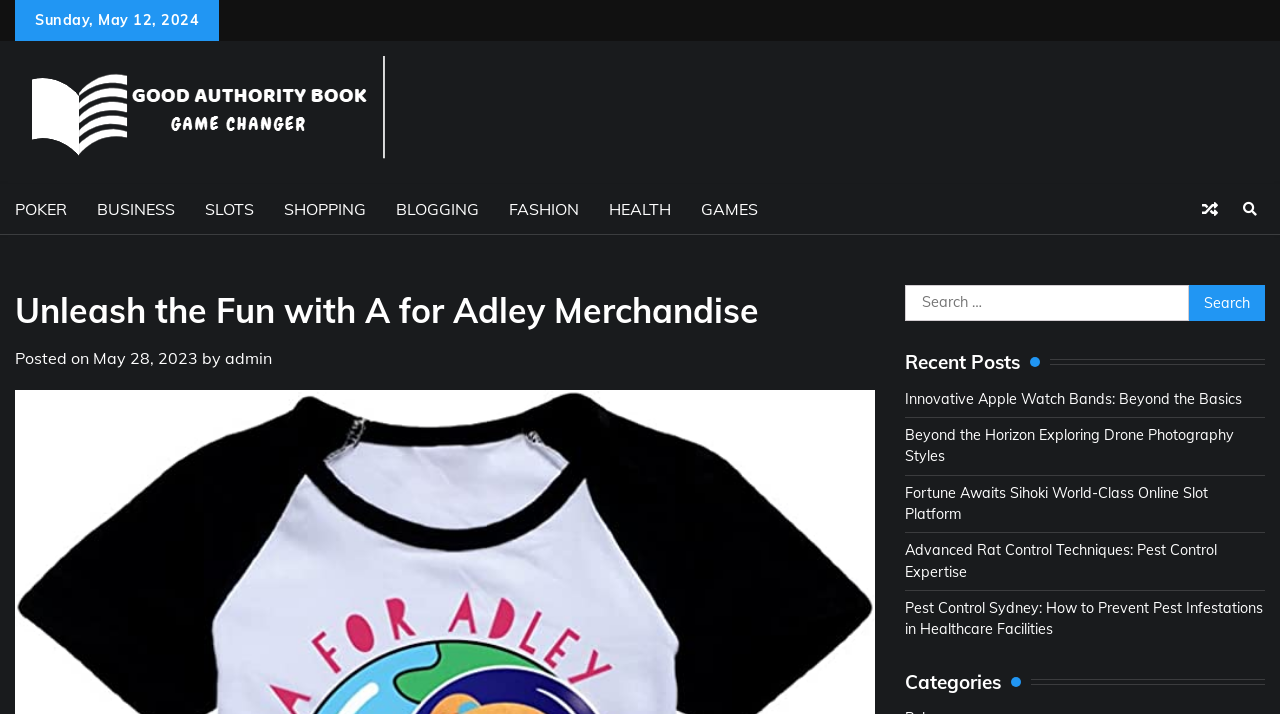How many recent posts are listed on the webpage?
Respond with a short answer, either a single word or a phrase, based on the image.

5